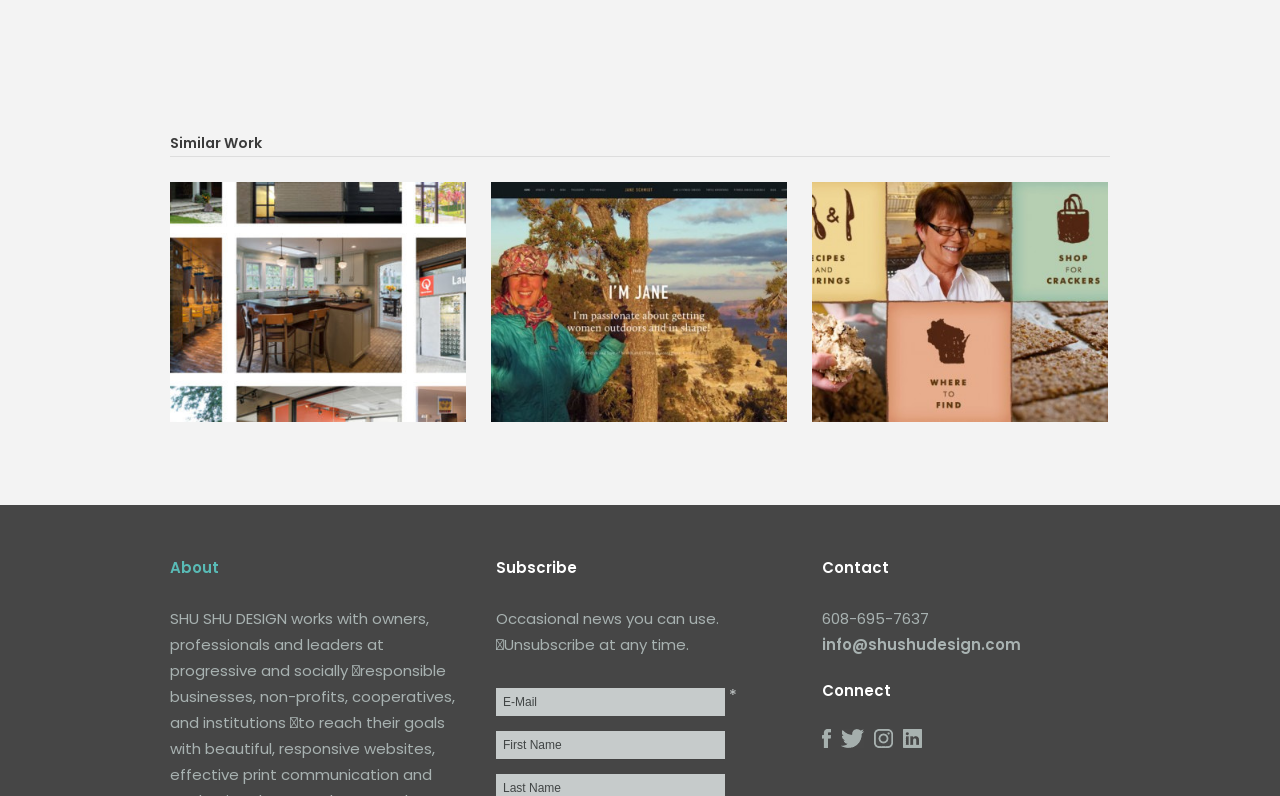Respond with a single word or phrase to the following question: How many headings are there on the webpage?

4